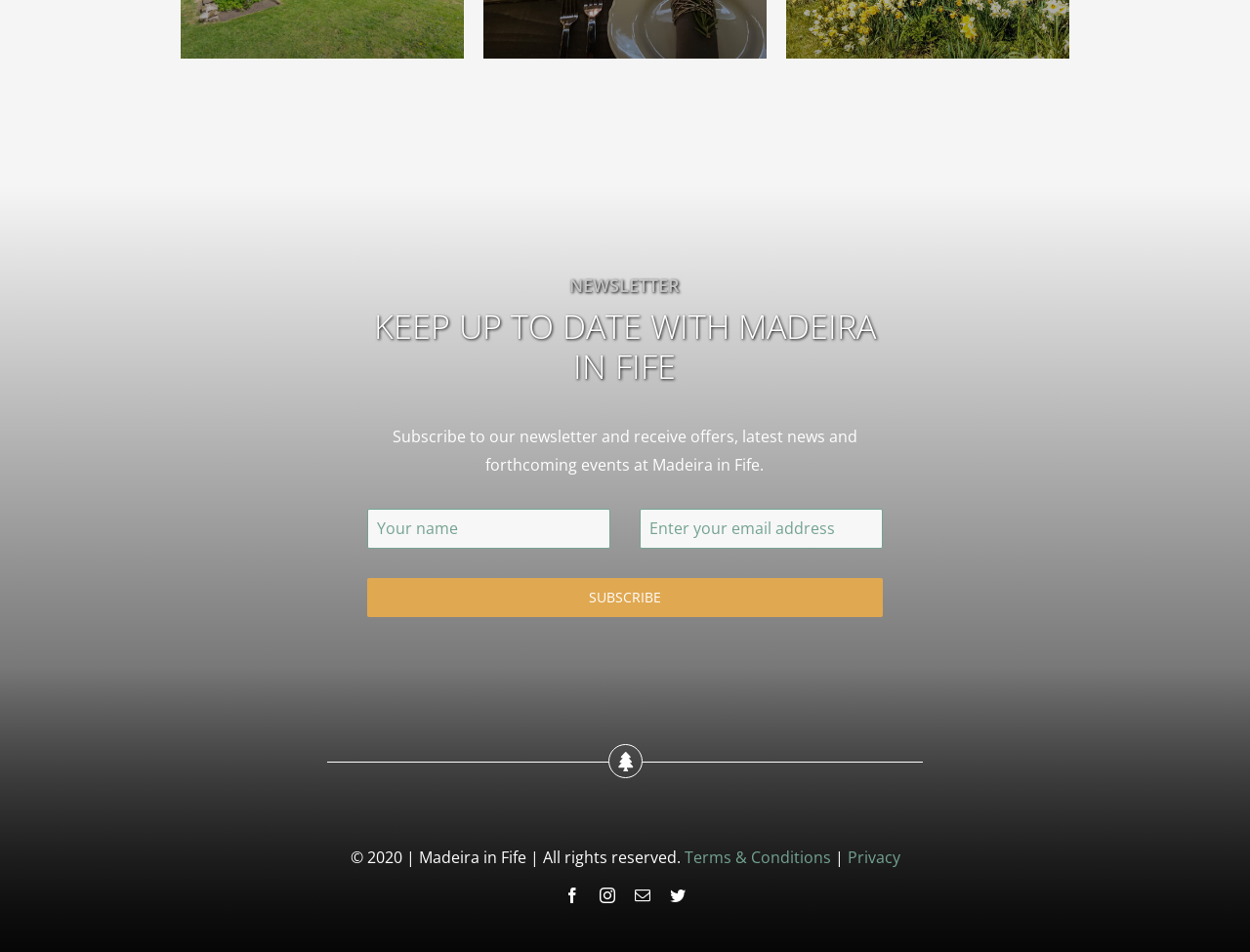What is the purpose of the newsletter?
Refer to the image and offer an in-depth and detailed answer to the question.

Based on the static text 'Subscribe to our newsletter and receive offers, latest news and forthcoming events at Madeira in Fife.', it can be inferred that the purpose of the newsletter is to receive offers, news, and events related to Madeira in Fife.